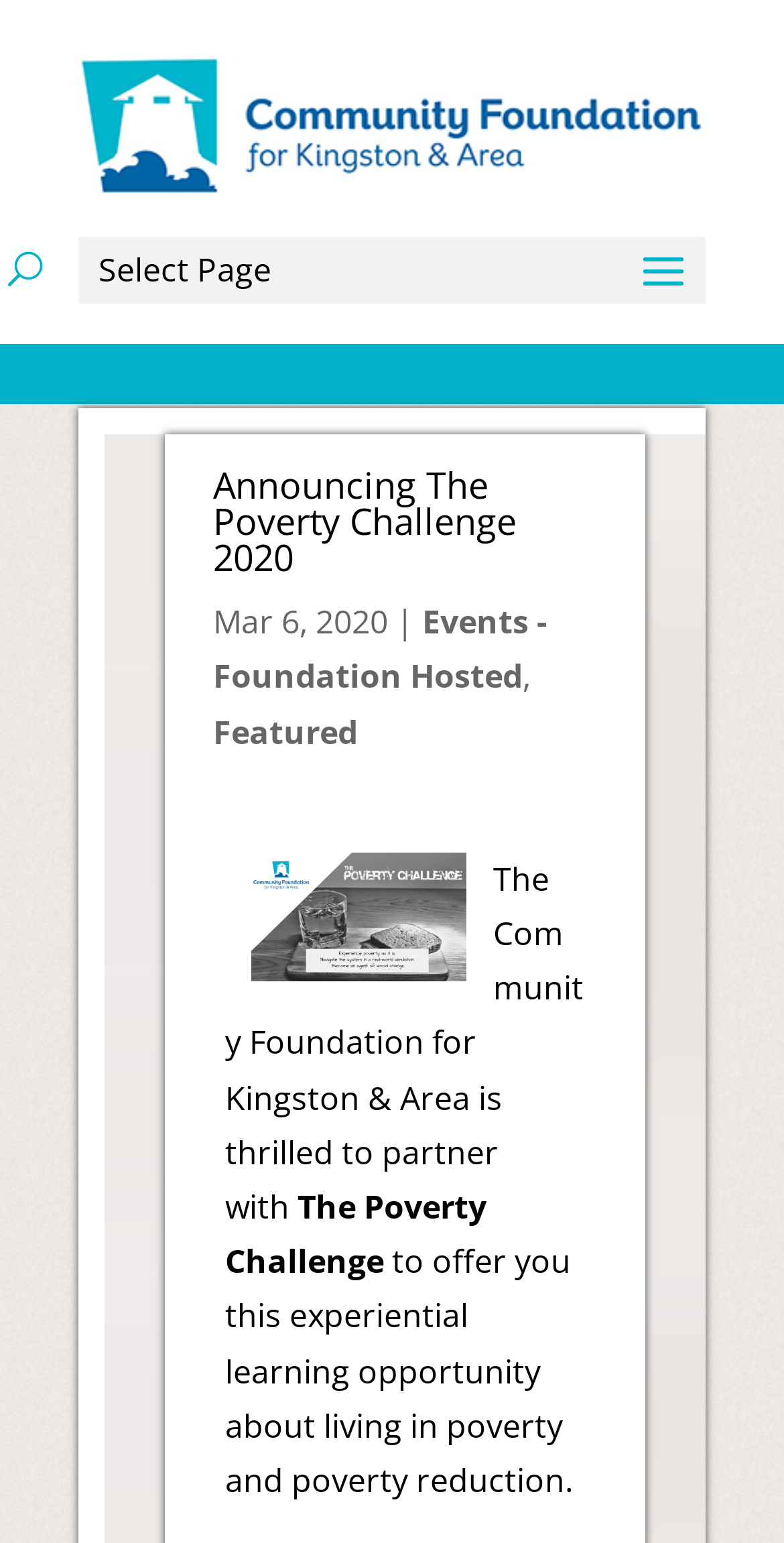What is the main title displayed on this webpage?

Announcing The Poverty Challenge 2020